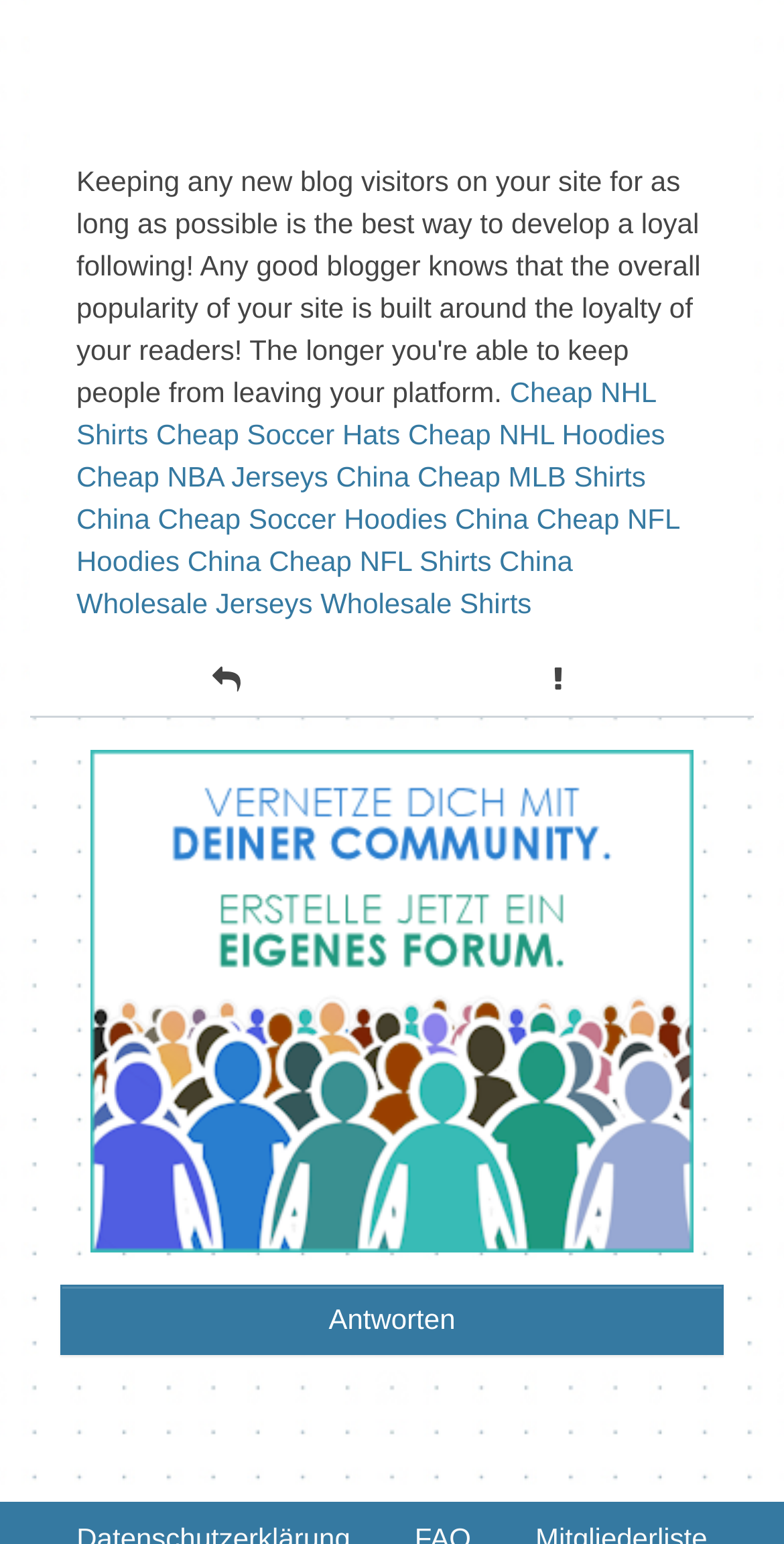Give a concise answer using only one word or phrase for this question:
How many links are on the webpage?

11